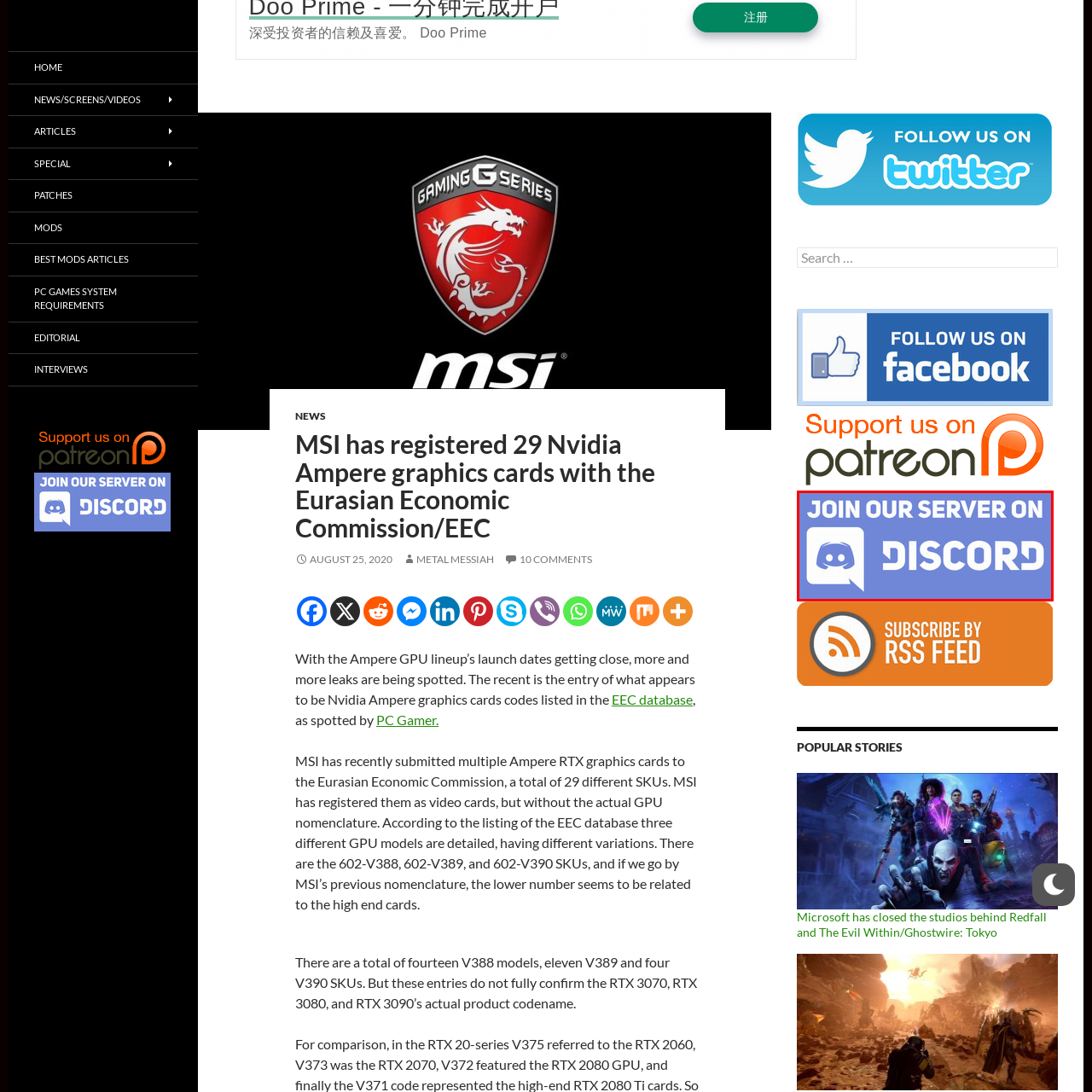What is the purpose of the image? View the image inside the red bounding box and respond with a concise one-word or short-phrase answer.

to encourage users to join a Discord server